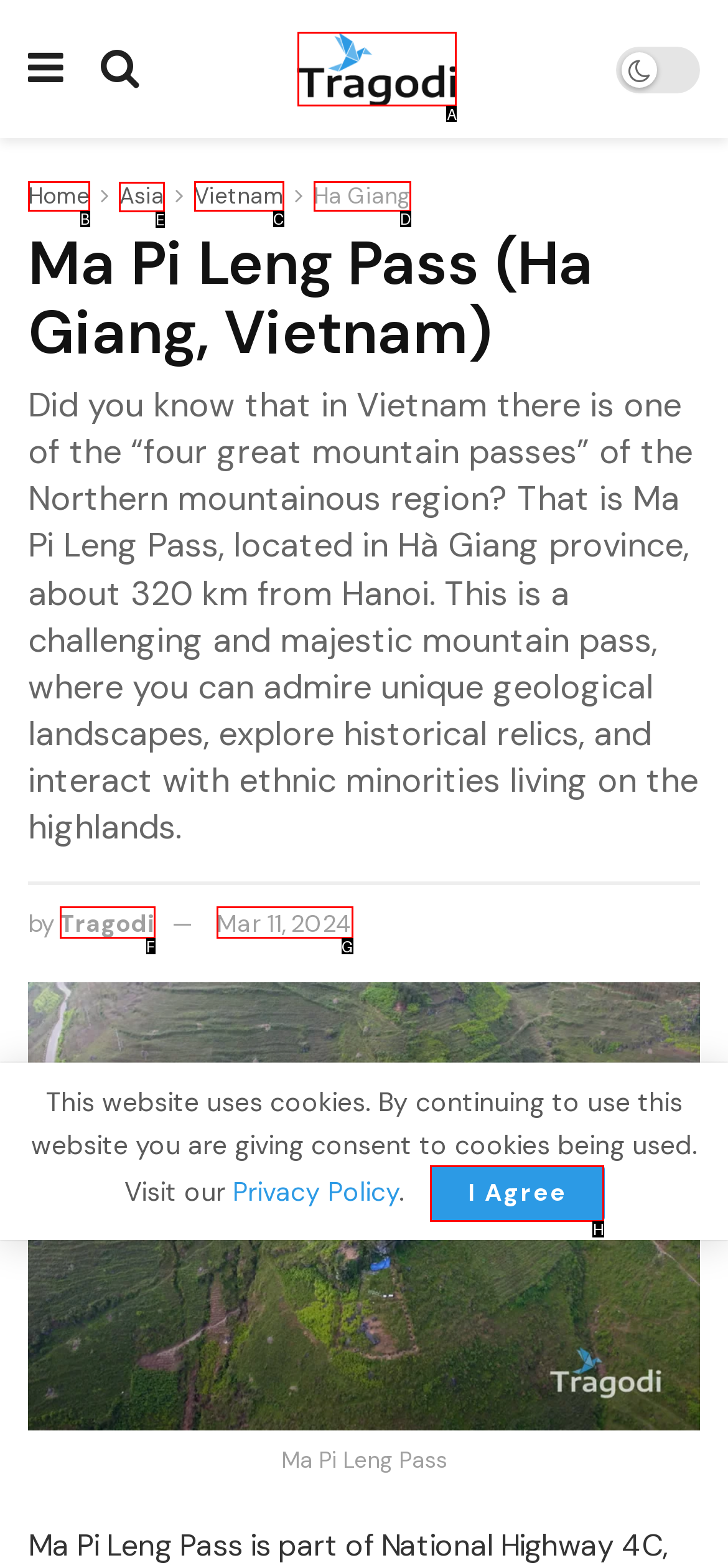Choose the HTML element that should be clicked to achieve this task: View the Asia page
Respond with the letter of the correct choice.

E